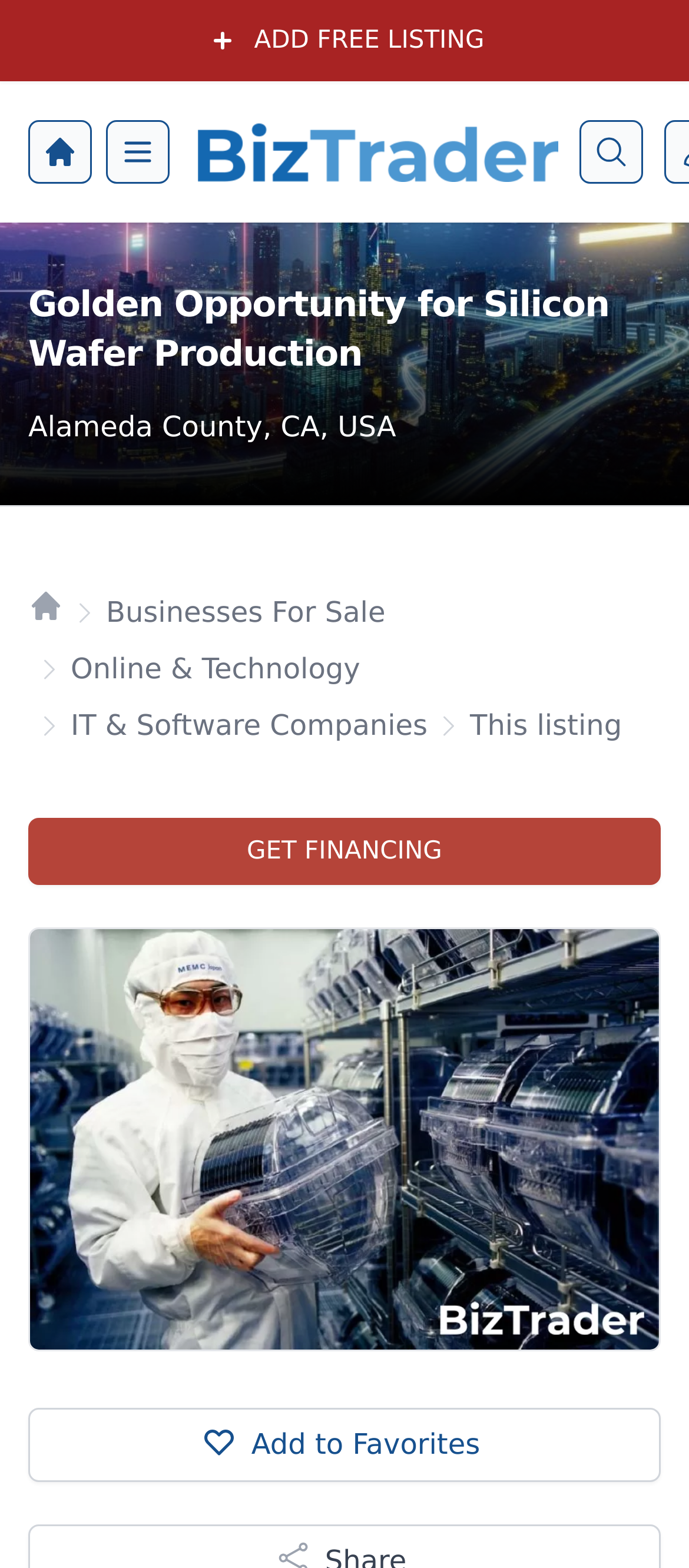Respond with a single word or phrase for the following question: 
How many navigation menus are present on the webpage?

2